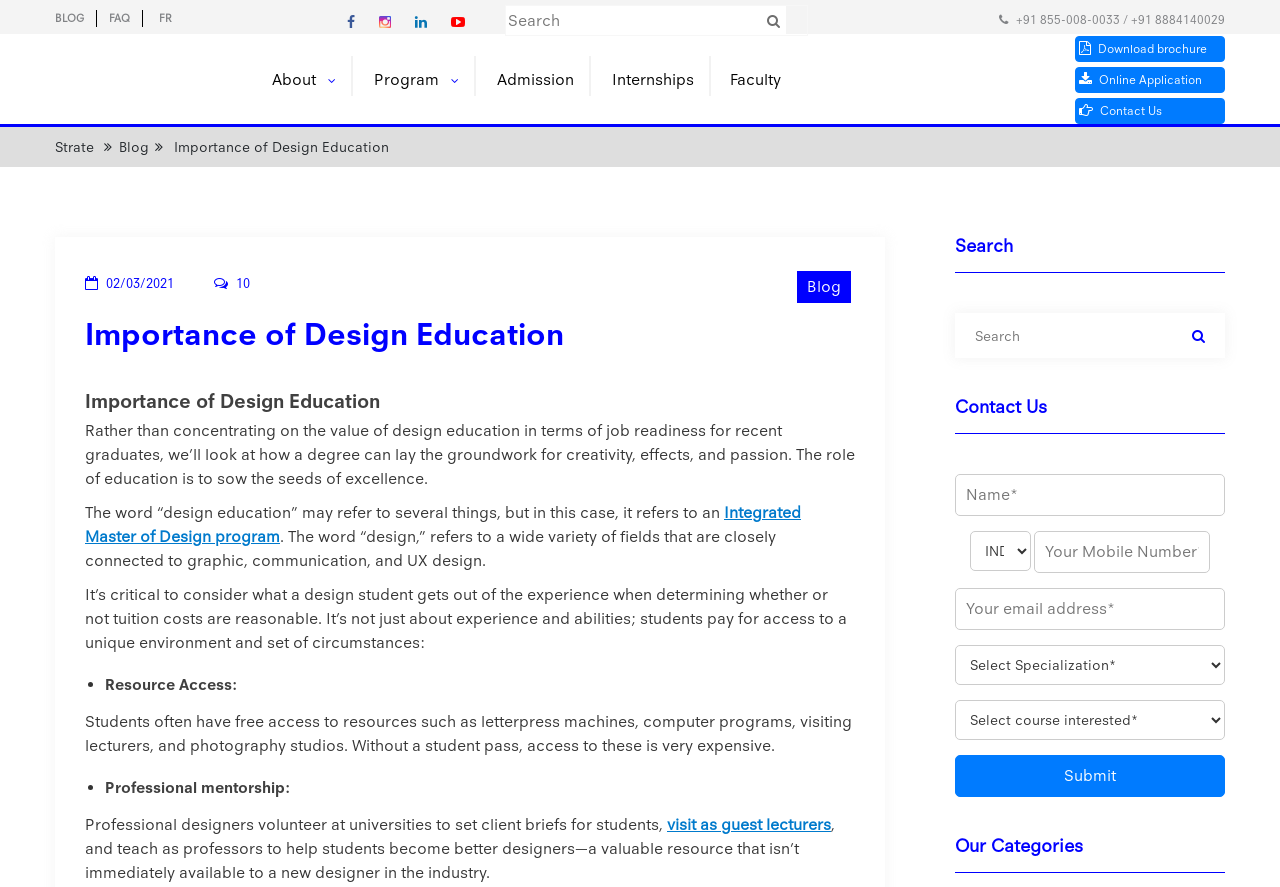Use a single word or phrase to answer the question:
What is the role of professional designers in universities?

To mentor students